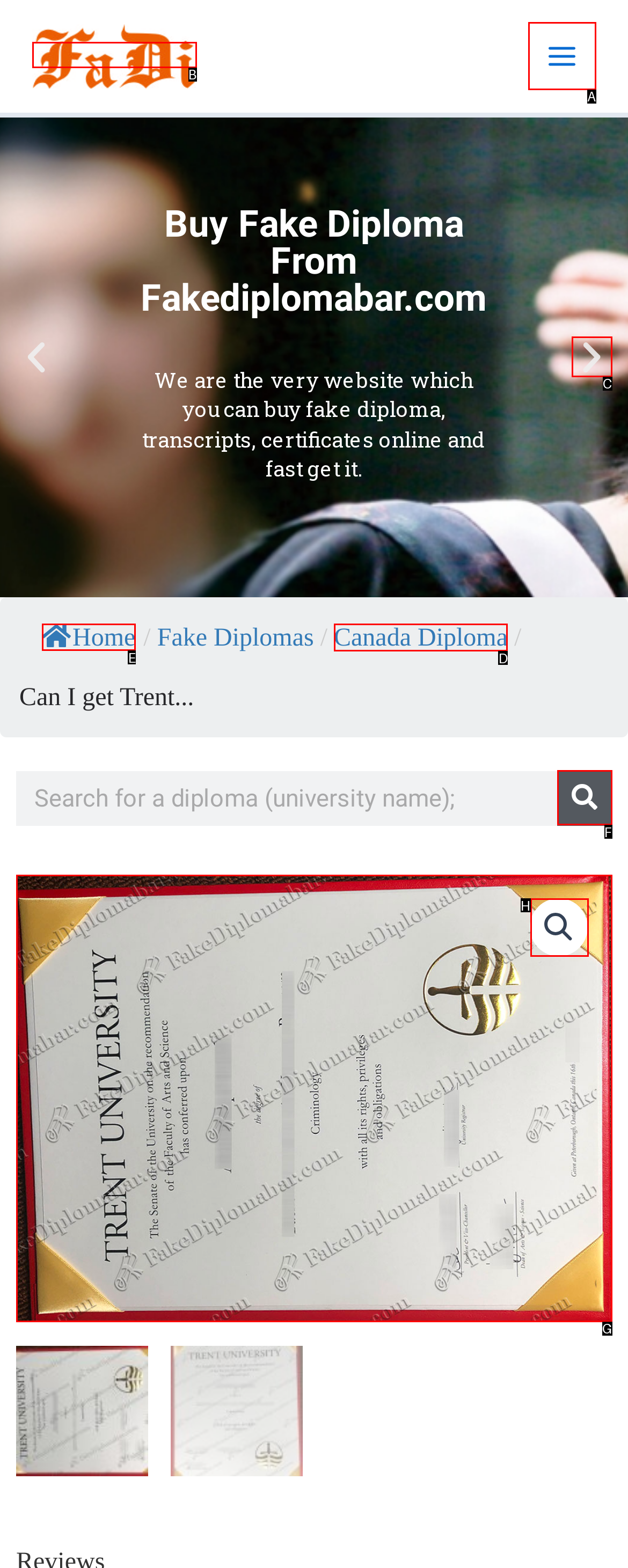Find the correct option to complete this instruction: Go to 'Home' page. Reply with the corresponding letter.

E